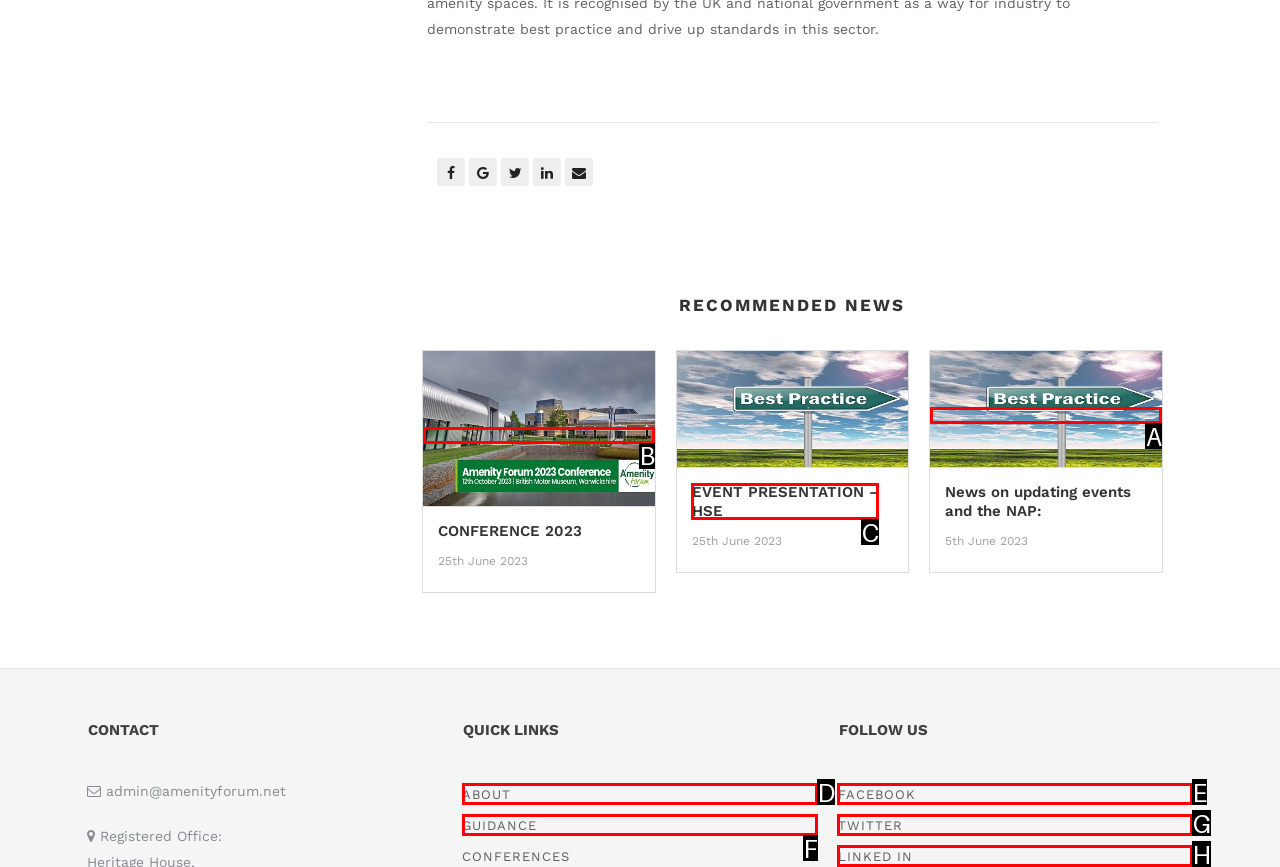Point out the letter of the HTML element you should click on to execute the task: Follow on FACEBOOK
Reply with the letter from the given options.

E